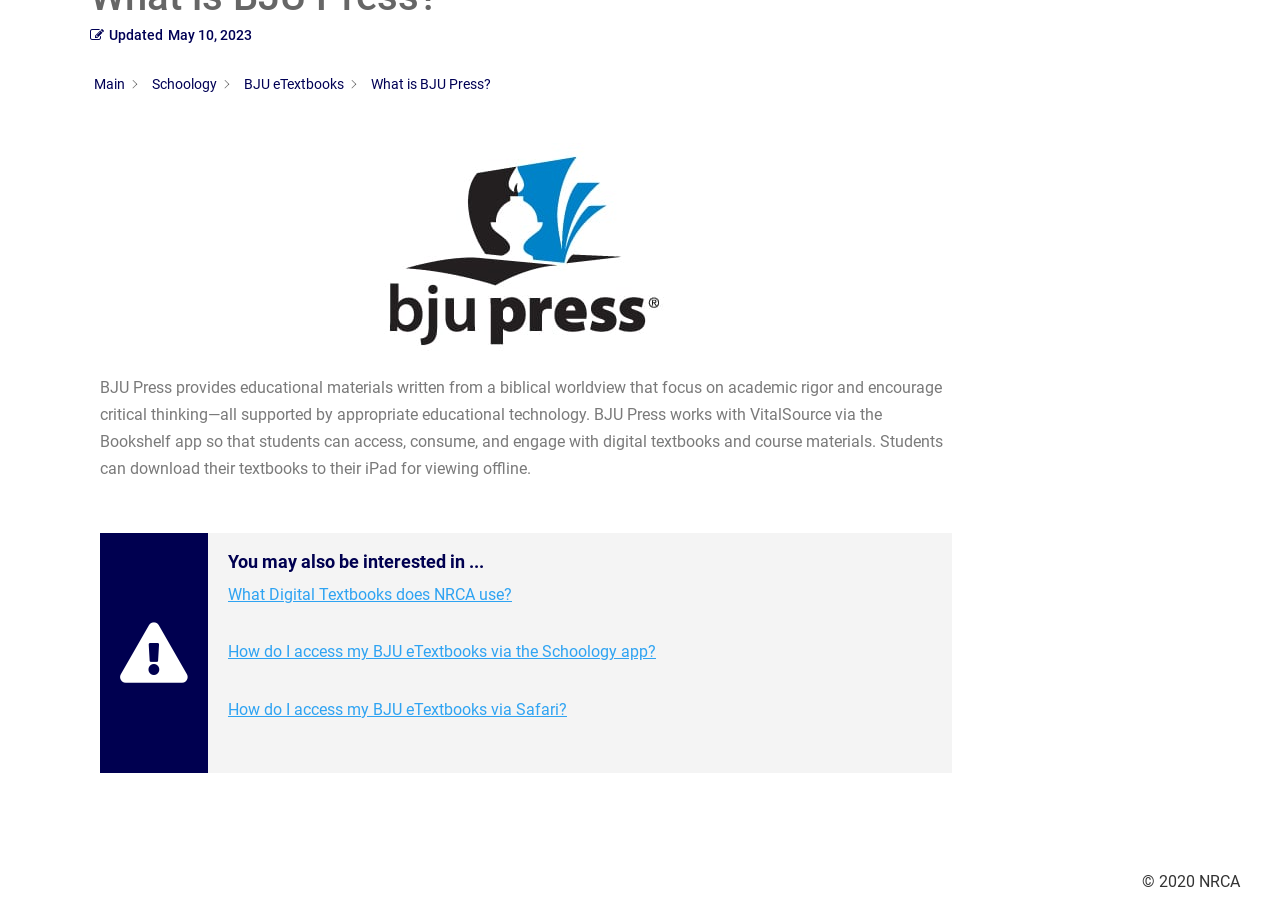Identify the bounding box of the UI element described as follows: "Main". Provide the coordinates as four float numbers in the range of 0 to 1 [left, top, right, bottom].

[0.073, 0.083, 0.098, 0.101]